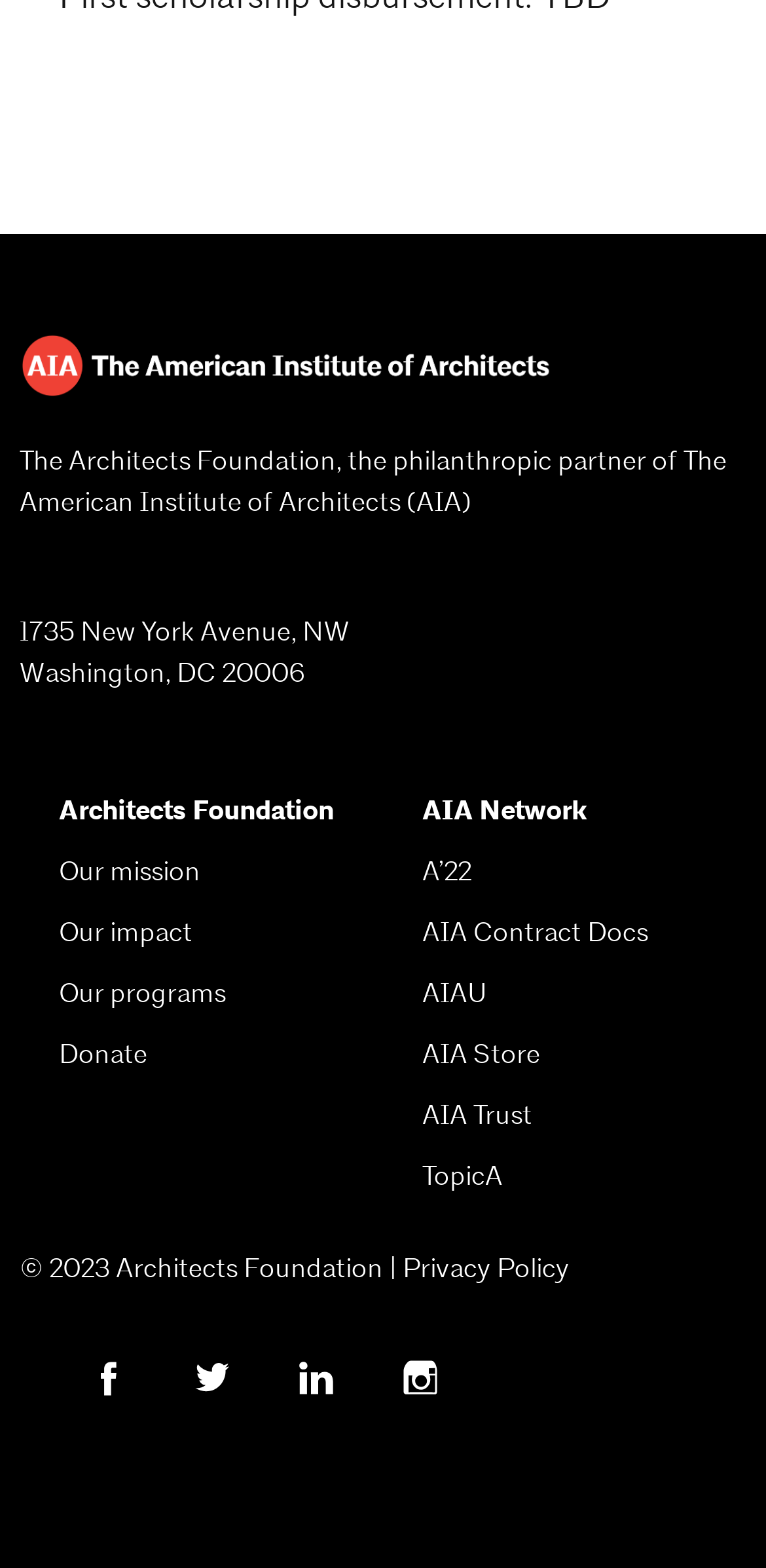Identify the bounding box coordinates for the region to click in order to carry out this instruction: "Donate to the Architects Foundation". Provide the coordinates using four float numbers between 0 and 1, formatted as [left, top, right, bottom].

[0.077, 0.66, 0.192, 0.683]